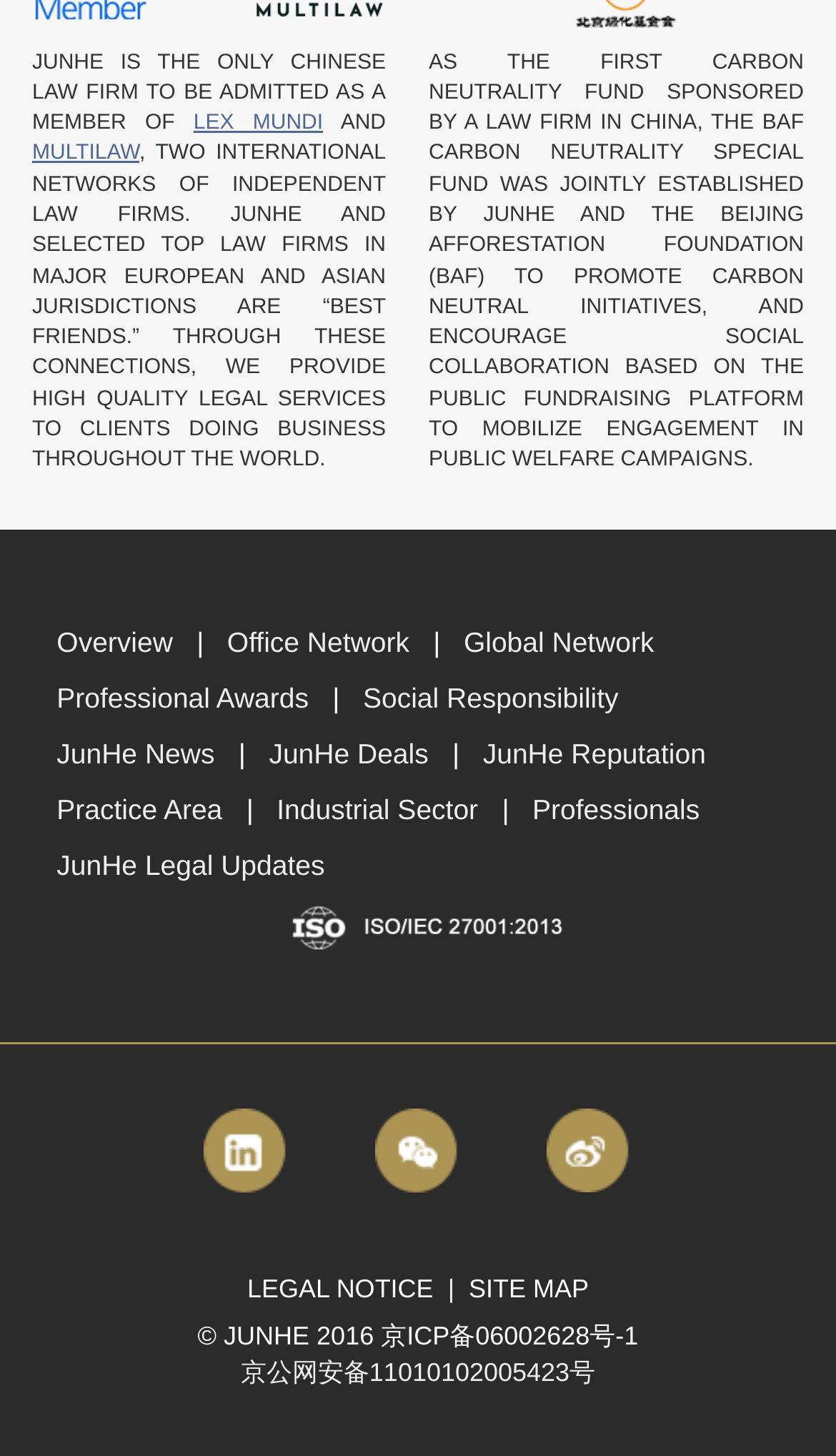What is the name of the law firm?
Provide a fully detailed and comprehensive answer to the question.

The name of the law firm is mentioned in the first sentence of the webpage, 'JUNHE IS THE ONLY CHINESE LAW FIRM TO BE ADMITTED AS A MEMBER OF...'.